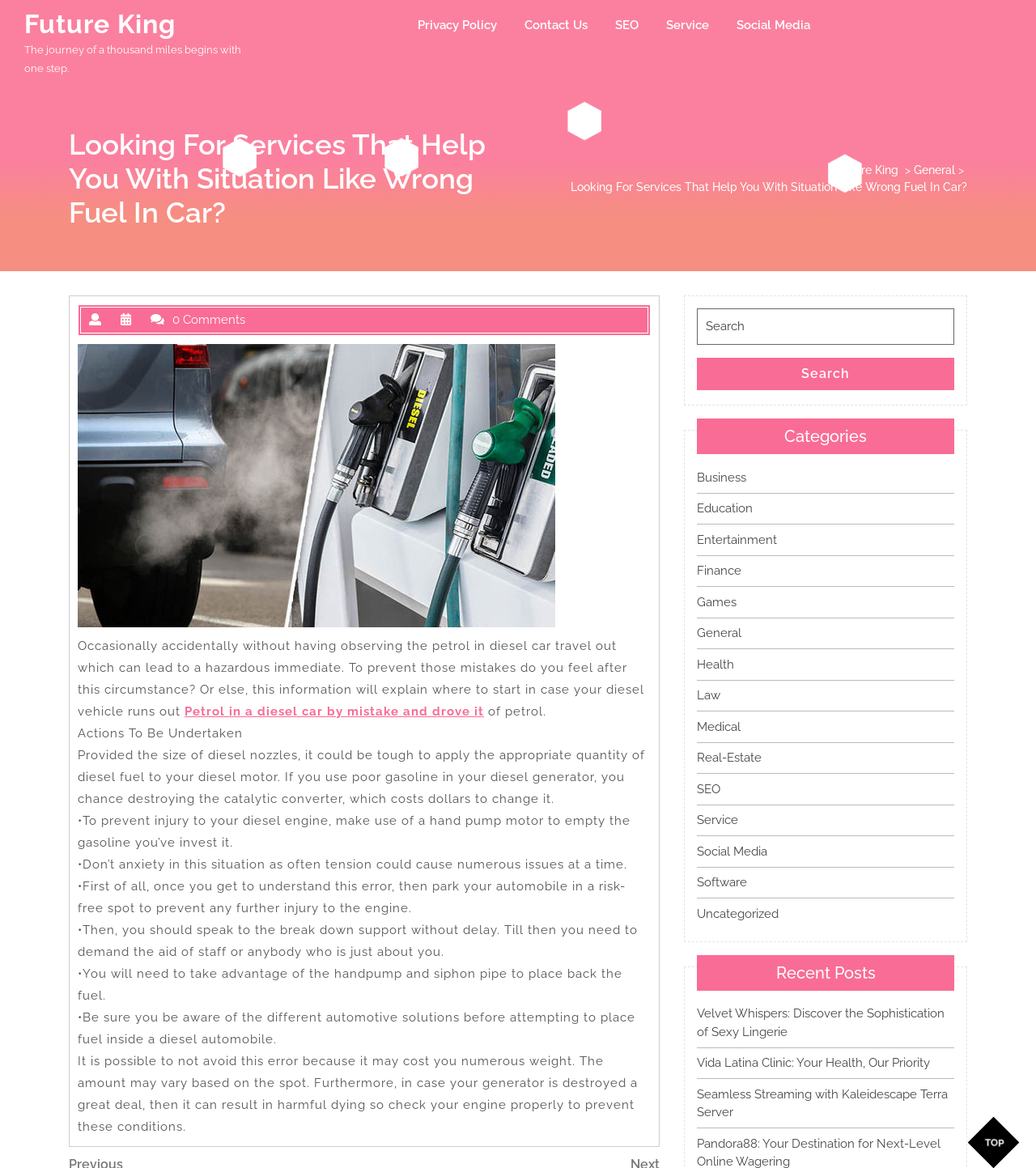What is the purpose of the search box on this webpage?
Look at the screenshot and respond with a single word or phrase.

To search for articles